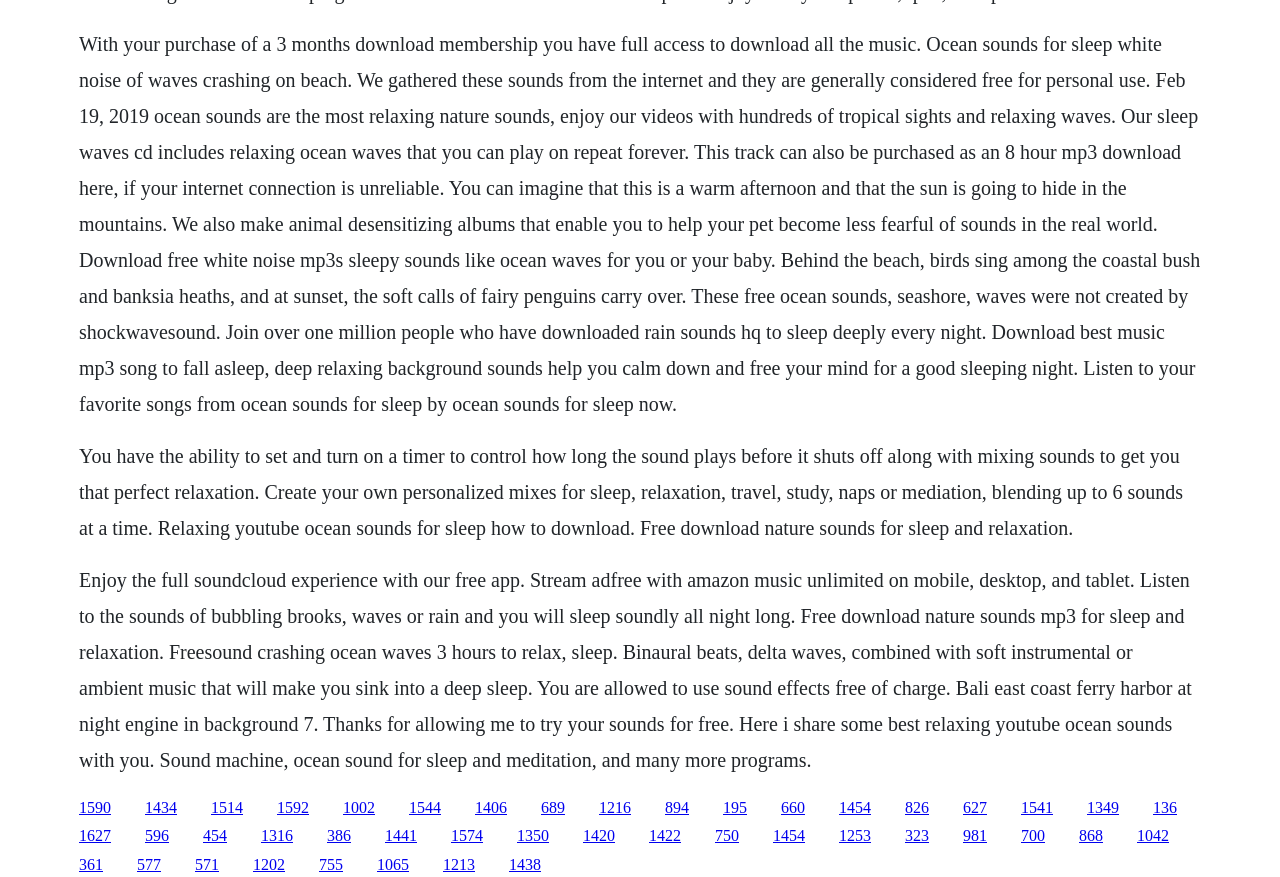Provide the bounding box coordinates for the area that should be clicked to complete the instruction: "Create your own personalized mixes for sleep".

[0.062, 0.507, 0.924, 0.614]